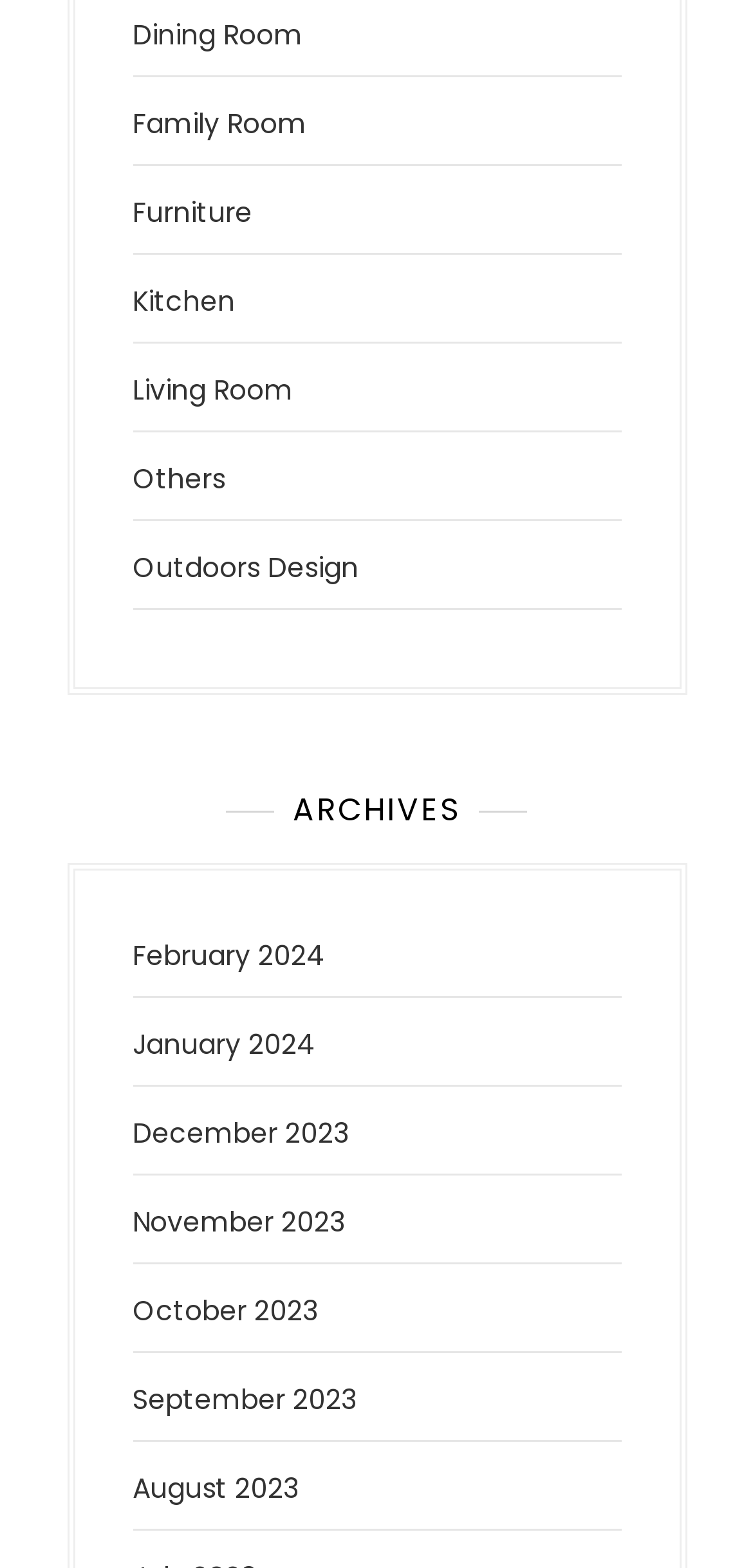Based on the image, give a detailed response to the question: How many months are listed under ARCHIVES?

I counted the number of links under the 'ARCHIVES' heading and found that there are 7 months listed, from February 2024 to August 2023.